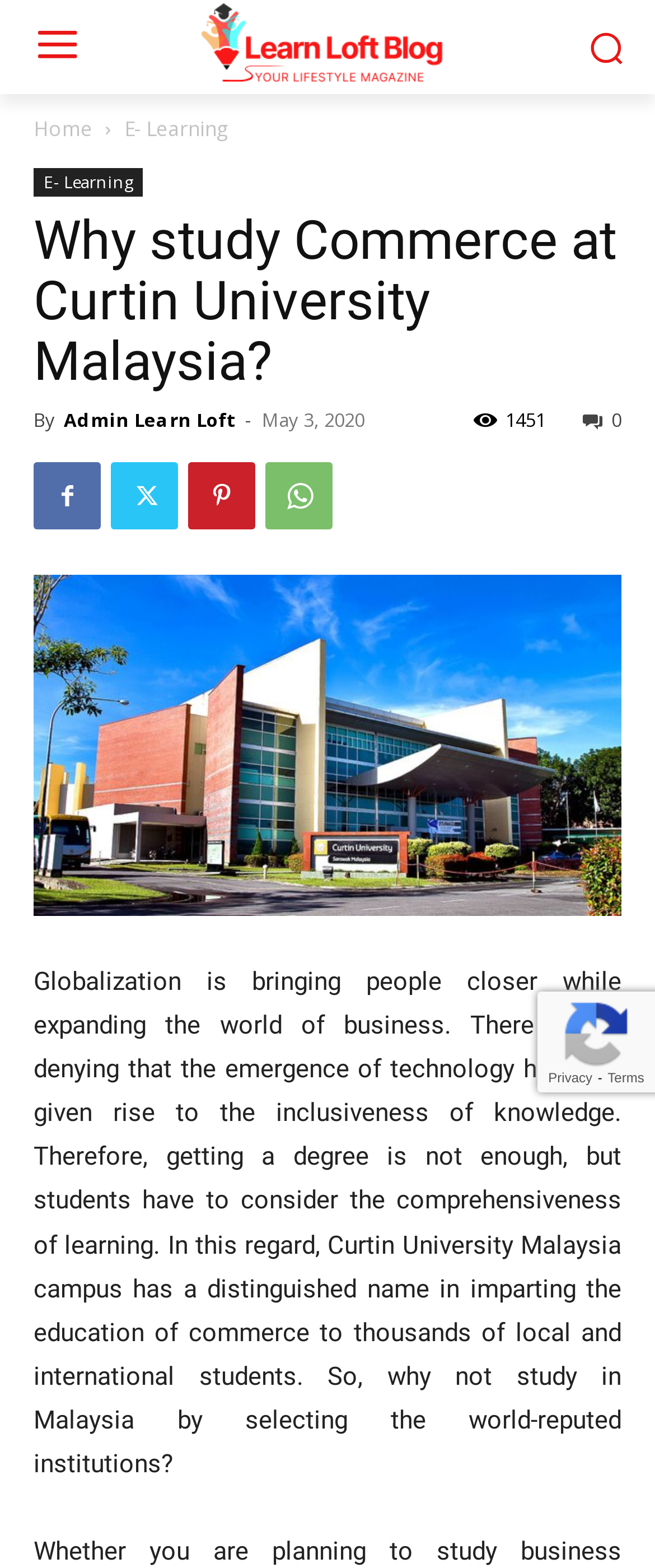Please indicate the bounding box coordinates for the clickable area to complete the following task: "Go to Home". The coordinates should be specified as four float numbers between 0 and 1, i.e., [left, top, right, bottom].

[0.051, 0.073, 0.141, 0.091]